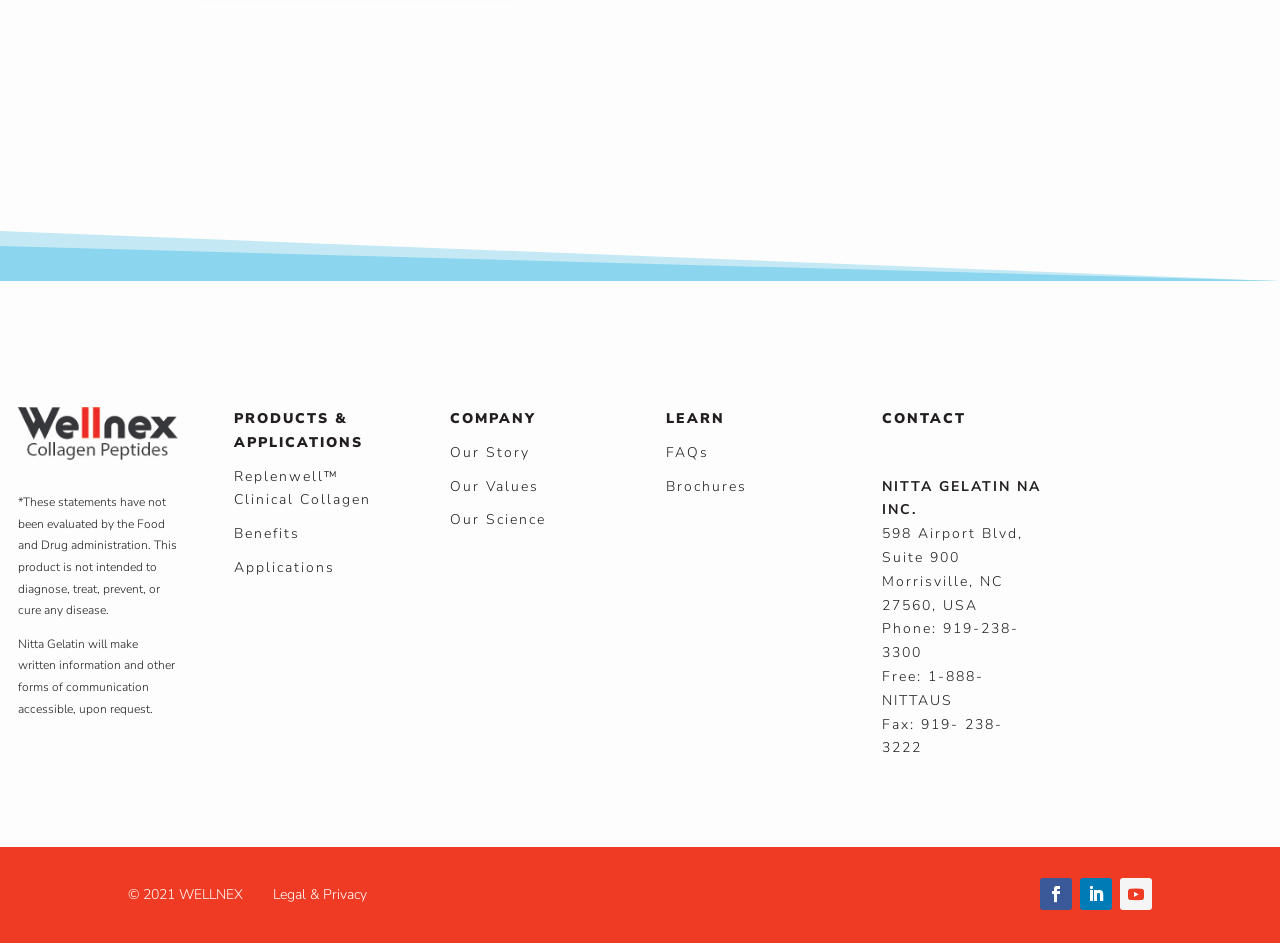Provide the bounding box coordinates of the UI element this sentence describes: "Legal & Privacy".

[0.213, 0.939, 0.287, 0.959]